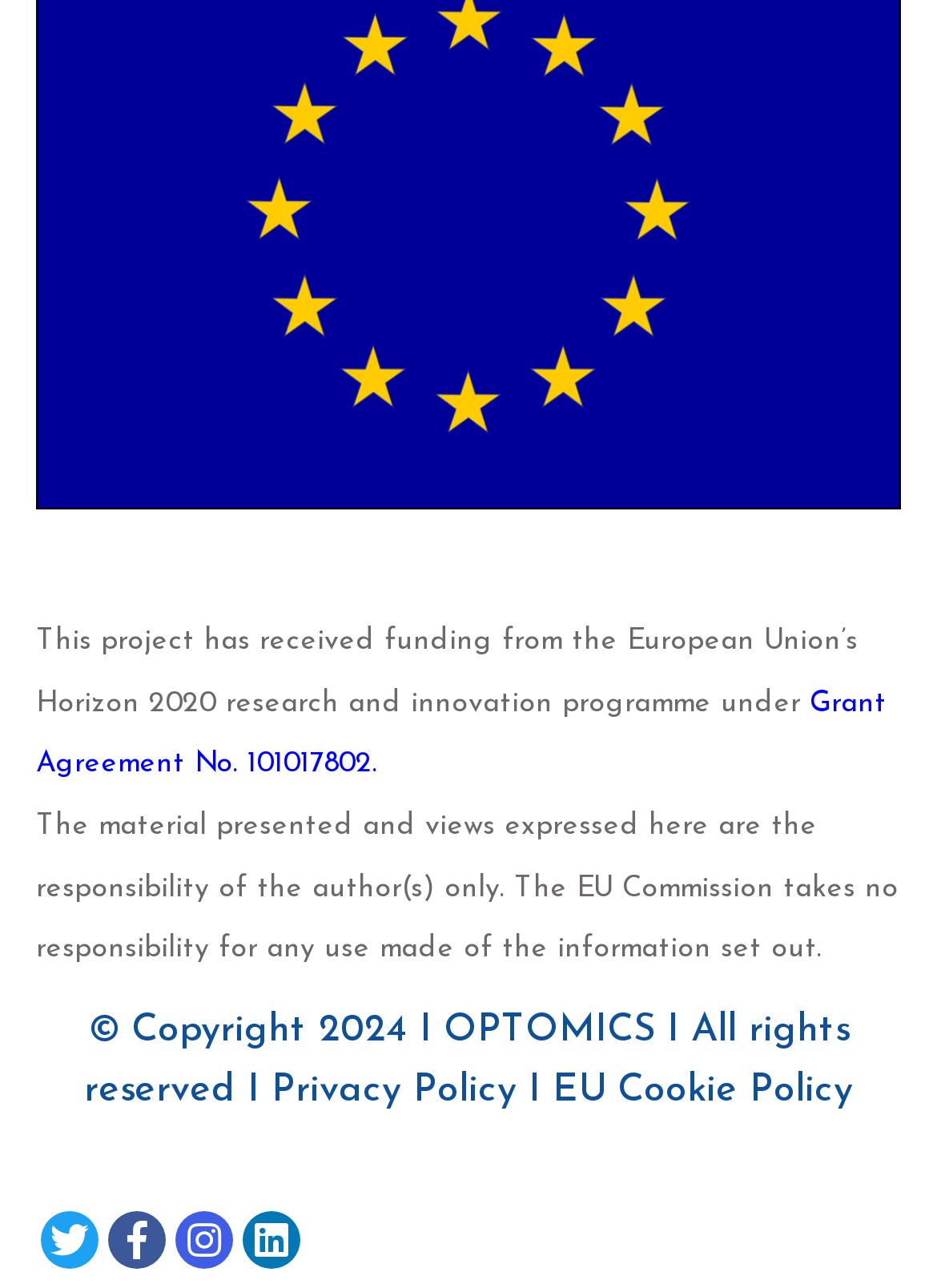How many social media links are available?
Look at the webpage screenshot and answer the question with a detailed explanation.

There are four social media links available, which are Twitter, Facebook, Instagram, and LinkedIn, represented by their respective icons.